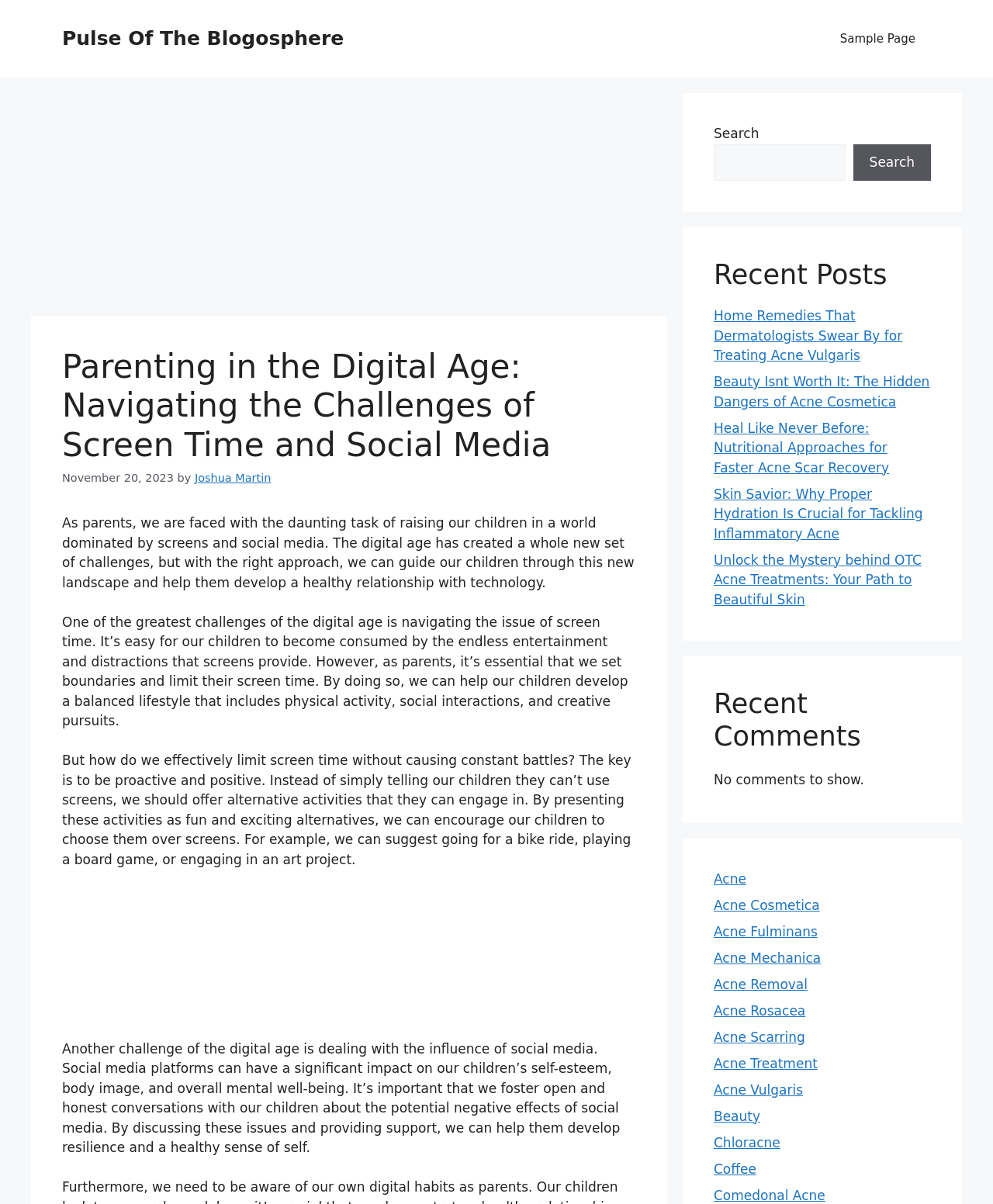Please identify the bounding box coordinates of the region to click in order to complete the task: "Read the 'Recent Posts'". The coordinates must be four float numbers between 0 and 1, specified as [left, top, right, bottom].

[0.719, 0.215, 0.938, 0.242]